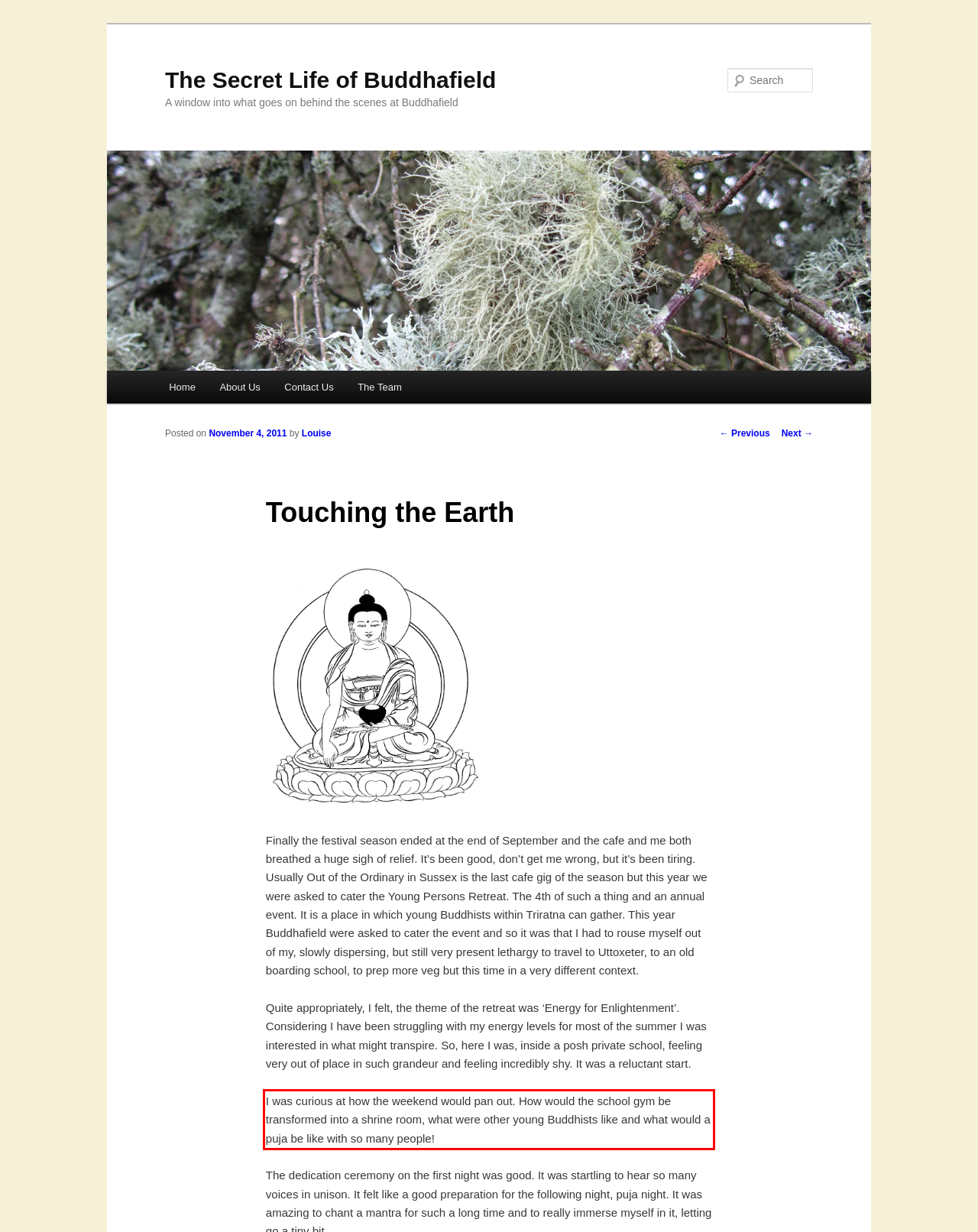Using the provided screenshot of a webpage, recognize the text inside the red rectangle bounding box by performing OCR.

I was curious at how the weekend would pan out. How would the school gym be transformed into a shrine room, what were other young Buddhists like and what would a puja be like with so many people!